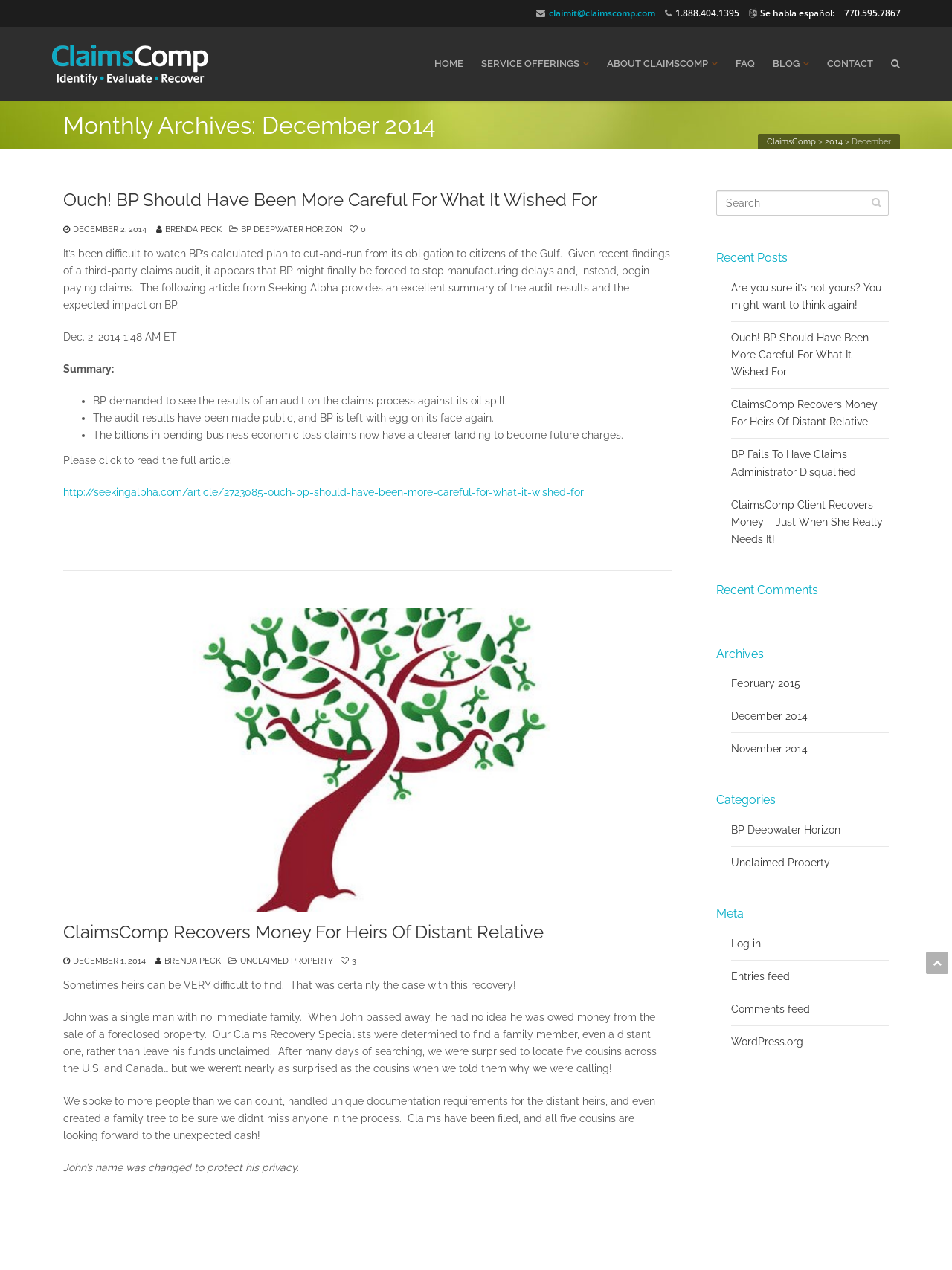Provide the bounding box for the UI element matching this description: "December 2014".

[0.768, 0.559, 0.848, 0.569]